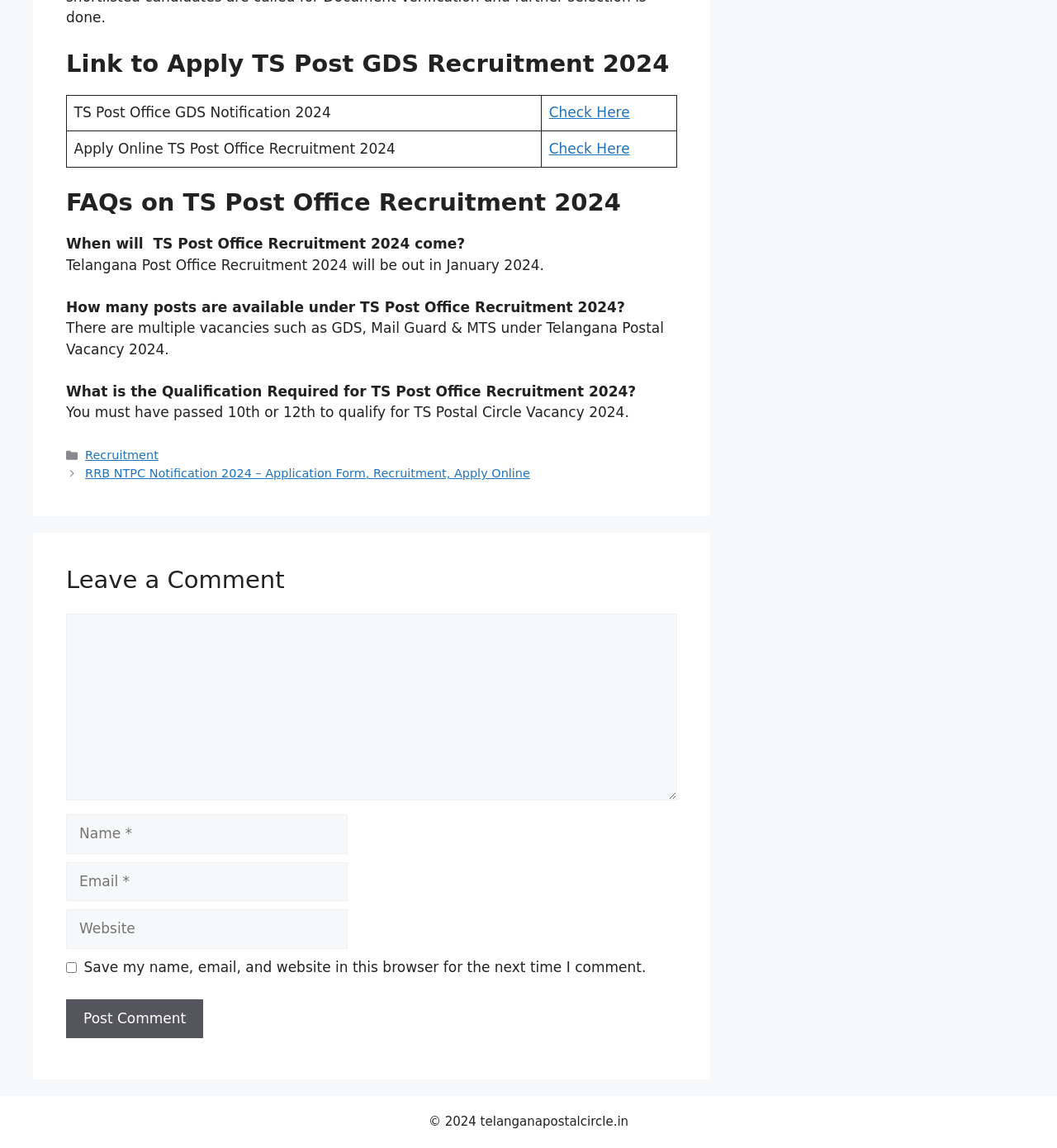Determine the bounding box coordinates for the UI element described. Format the coordinates as (top-left x, top-left y, bottom-right x, bottom-right y) and ensure all values are between 0 and 1. Element description: Recruitment

[0.081, 0.391, 0.15, 0.403]